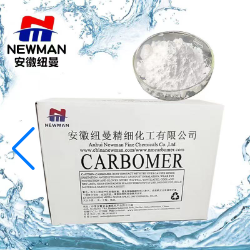What is the primary function of the product?
Answer the question using a single word or phrase, according to the image.

Thickening and stabilizing